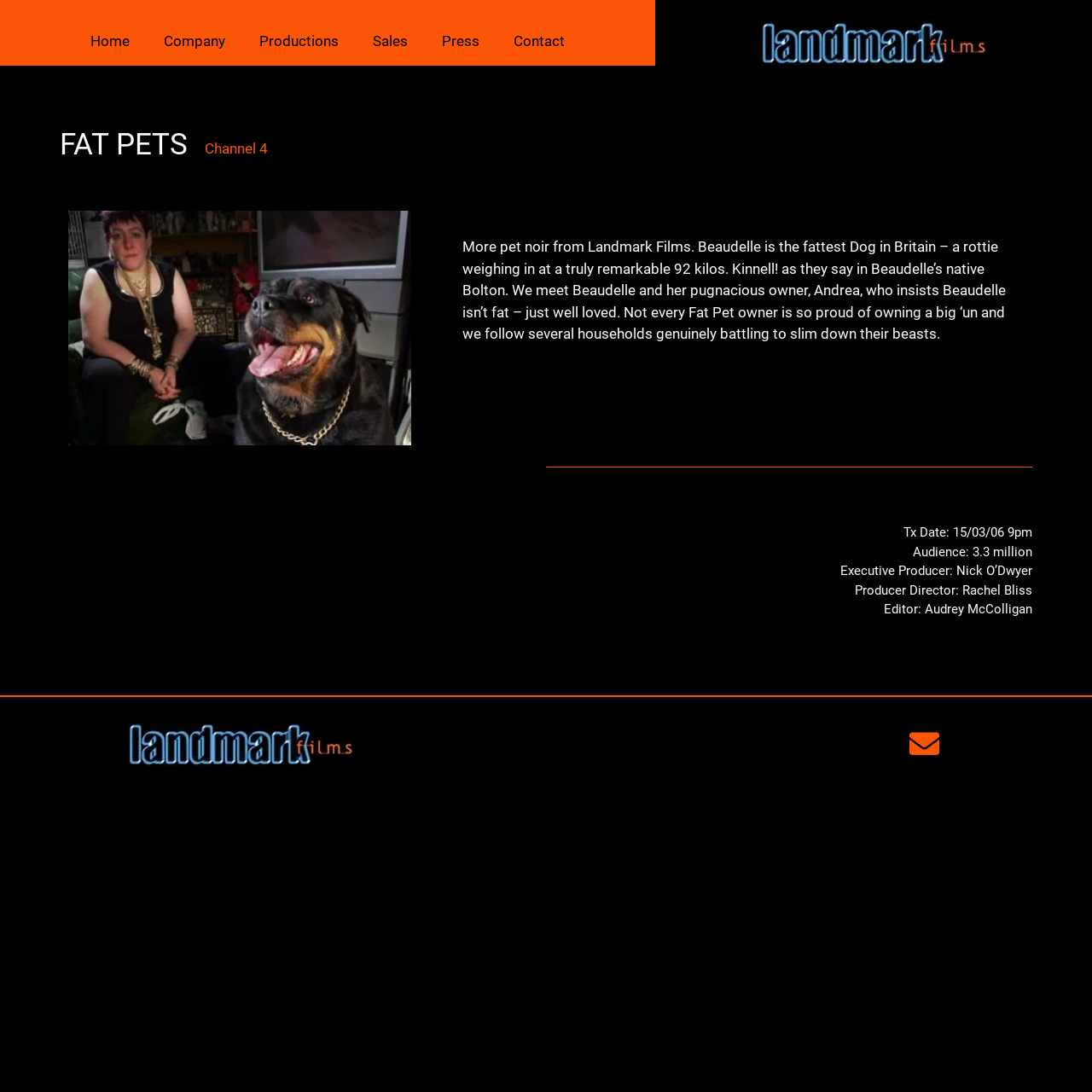Give a concise answer of one word or phrase to the question: 
What is the audience of the TV show?

3.3 million